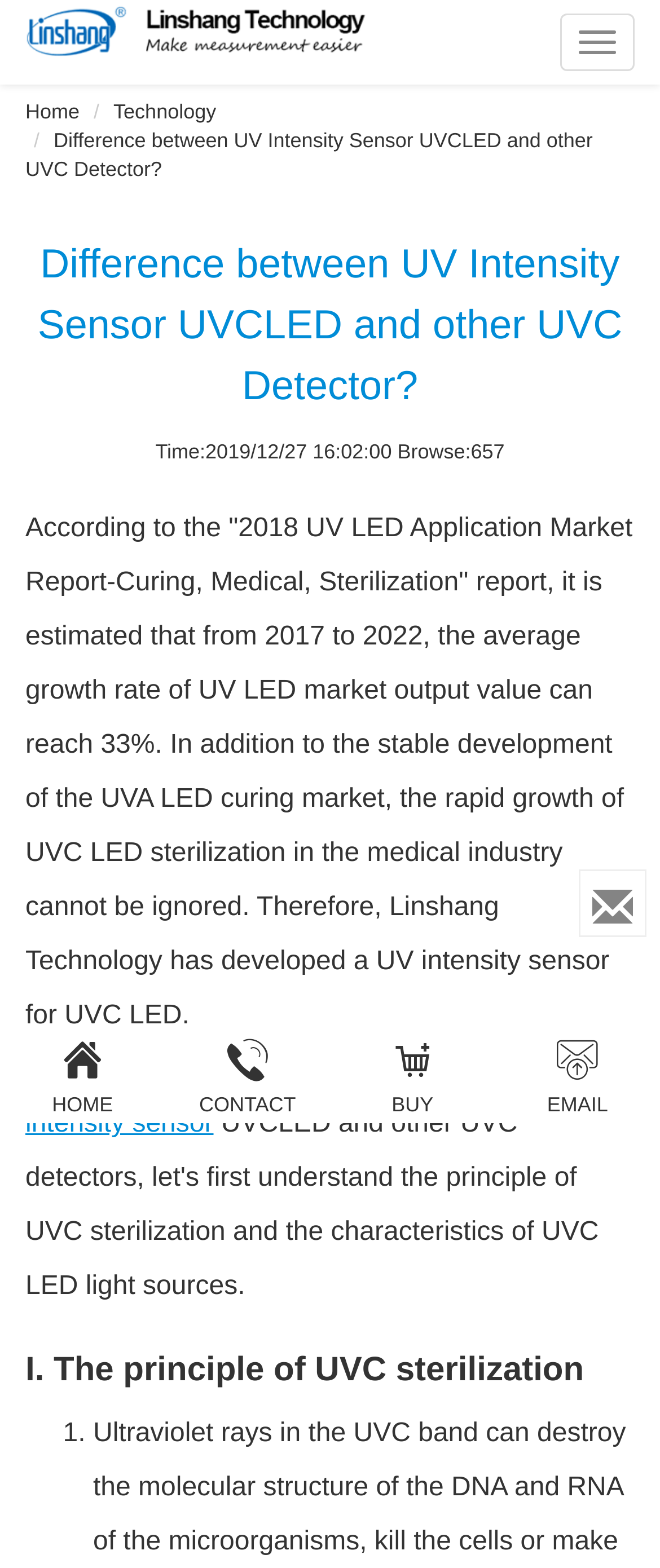What is the purpose of UVC sterilization?
Refer to the image and provide a one-word or short phrase answer.

Medical industry